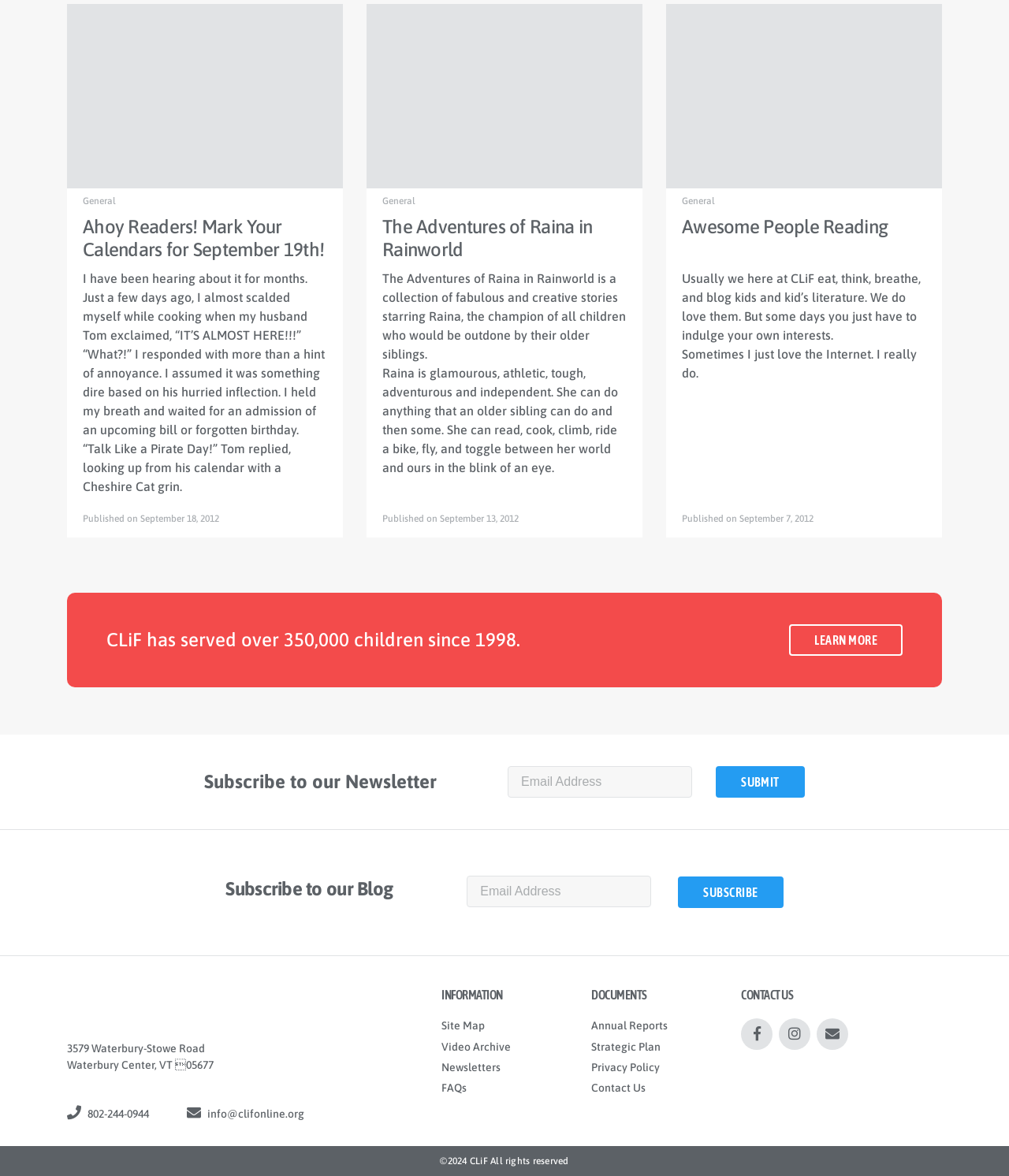Identify the bounding box coordinates of the element that should be clicked to fulfill this task: "Enter email address". The coordinates should be provided as four float numbers between 0 and 1, i.e., [left, top, right, bottom].

[0.463, 0.745, 0.646, 0.772]